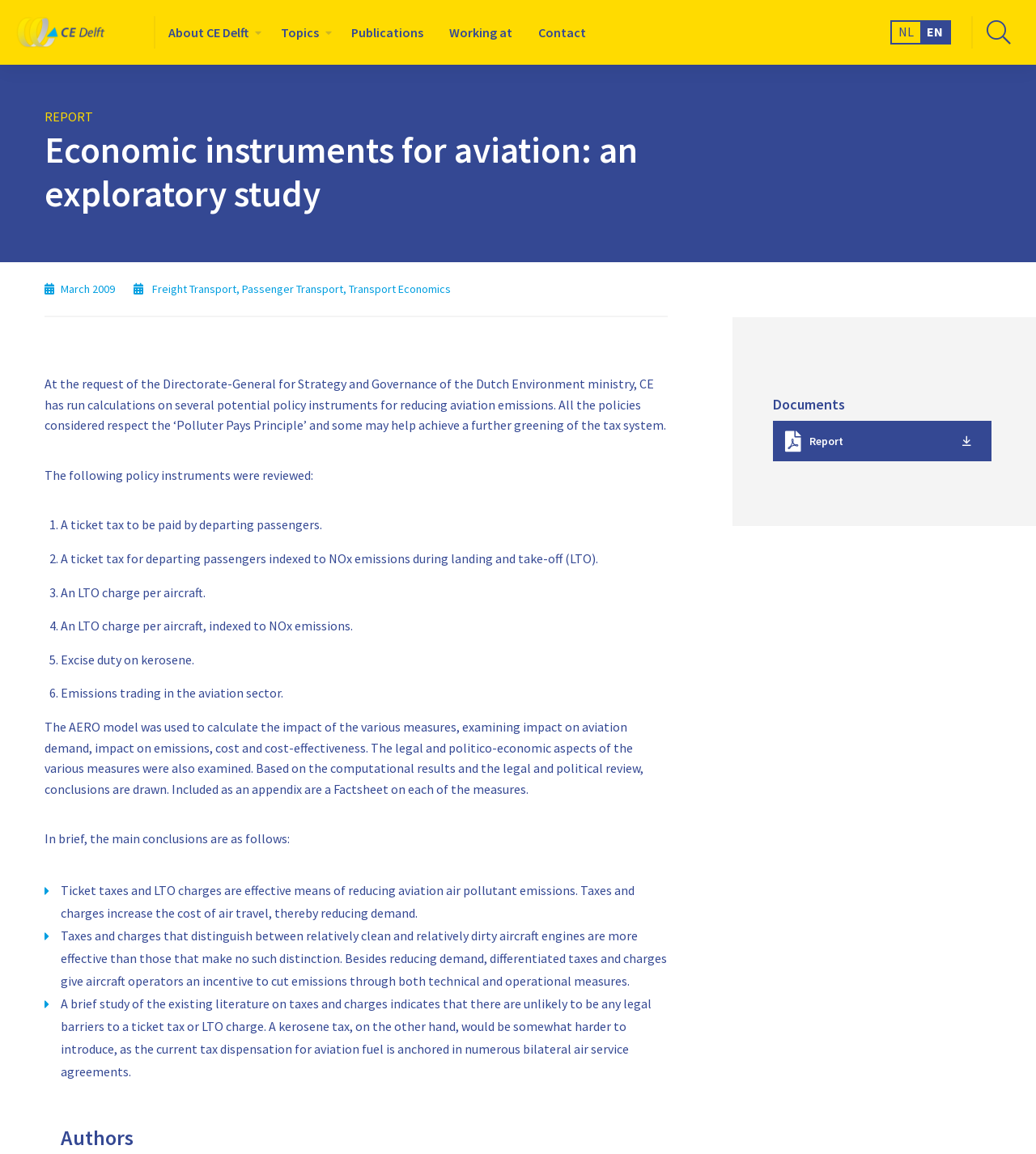What is the purpose of the AERO model?
From the screenshot, supply a one-word or short-phrase answer.

To calculate impact of measures